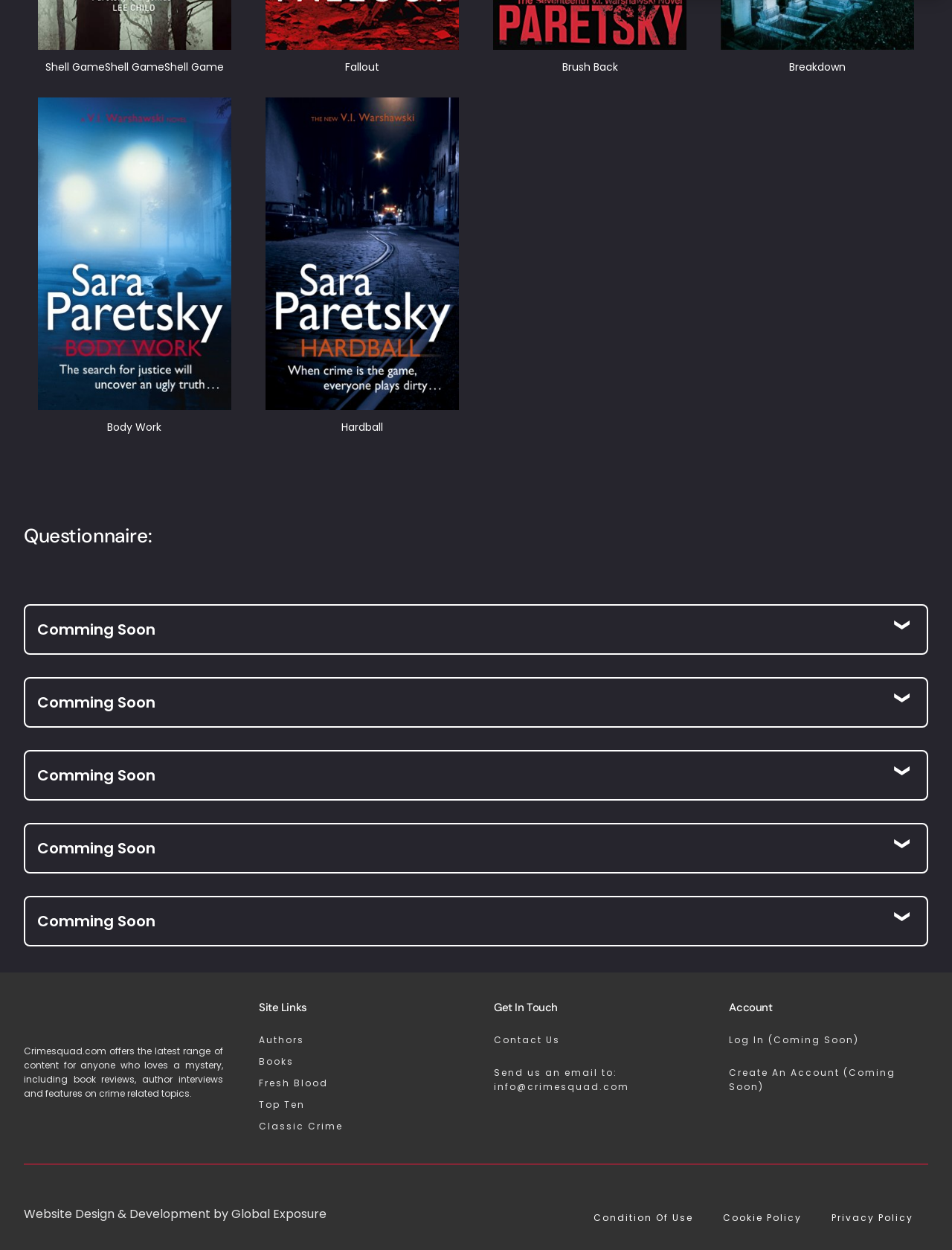Pinpoint the bounding box coordinates of the element to be clicked to execute the instruction: "Contact us through the 'Contact Us' link".

[0.519, 0.826, 0.728, 0.837]